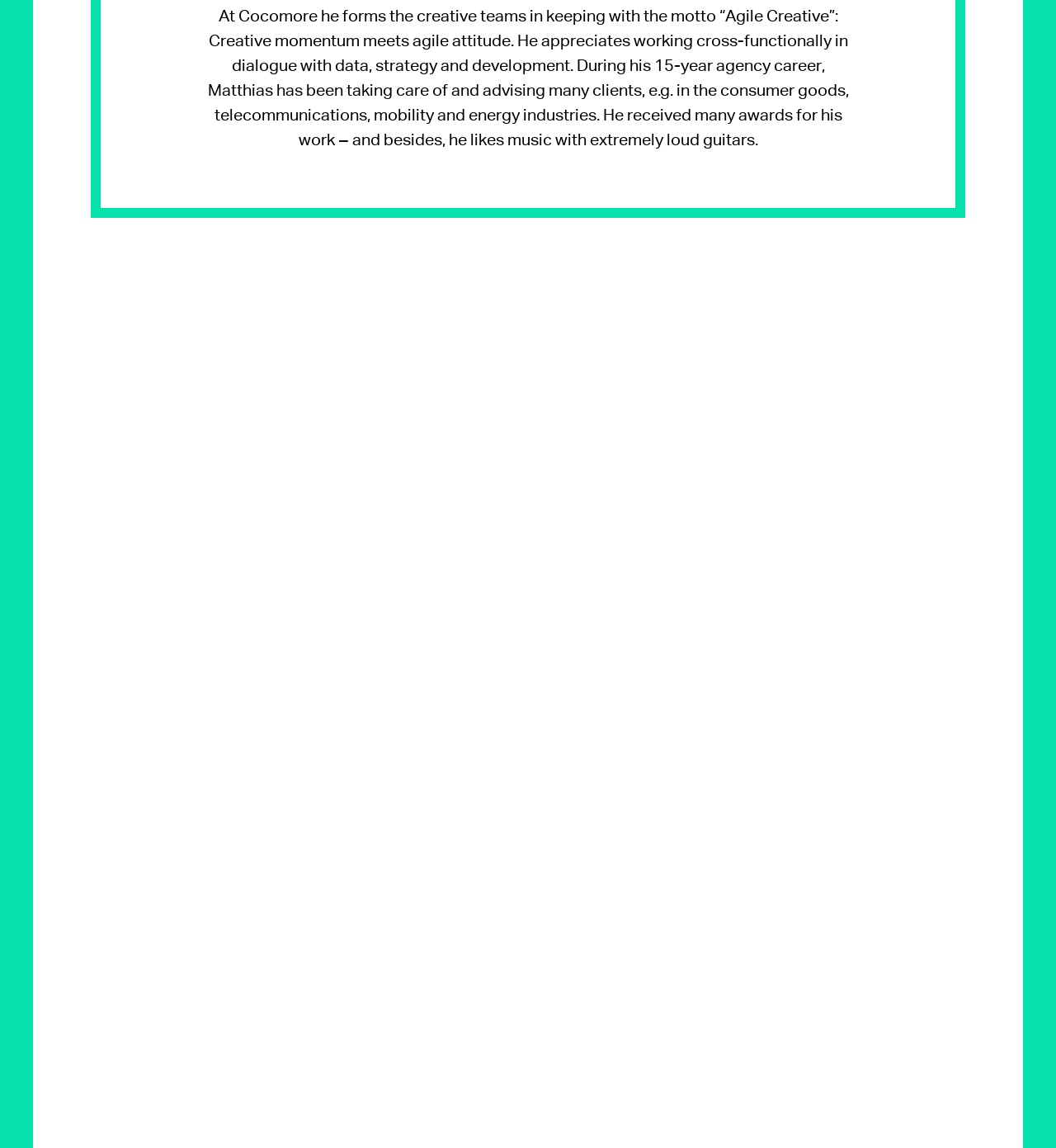What is Matthias' motto?
Please analyze the image and answer the question with as much detail as possible.

Based on the StaticText element with the OCR text 'At Cocomore he forms the creative teams in keeping with the motto “Agile Creative”: ...', we can infer that Matthias' motto is 'Agile Creative'.